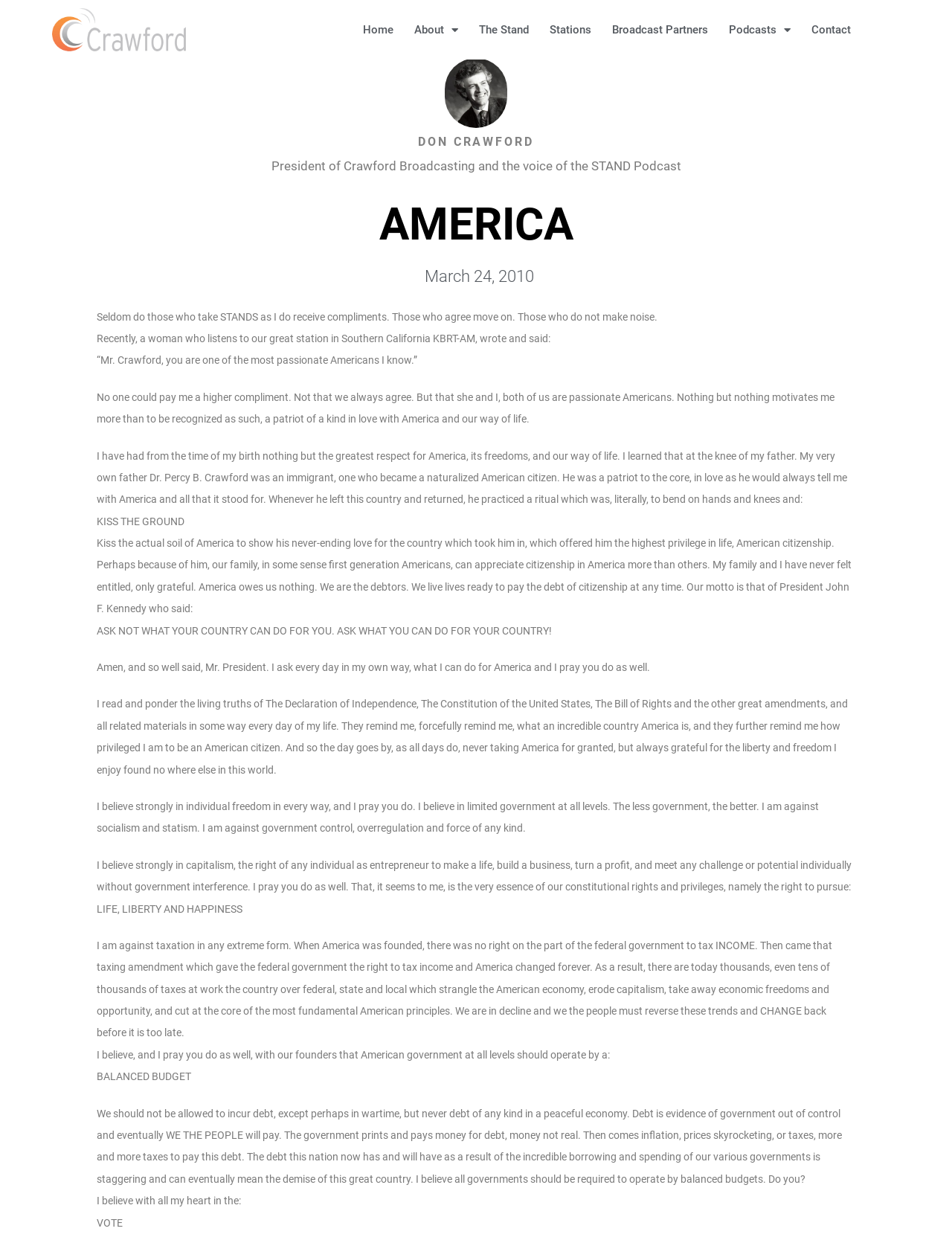Kindly determine the bounding box coordinates of the area that needs to be clicked to fulfill this instruction: "Search for Hansard debates".

None